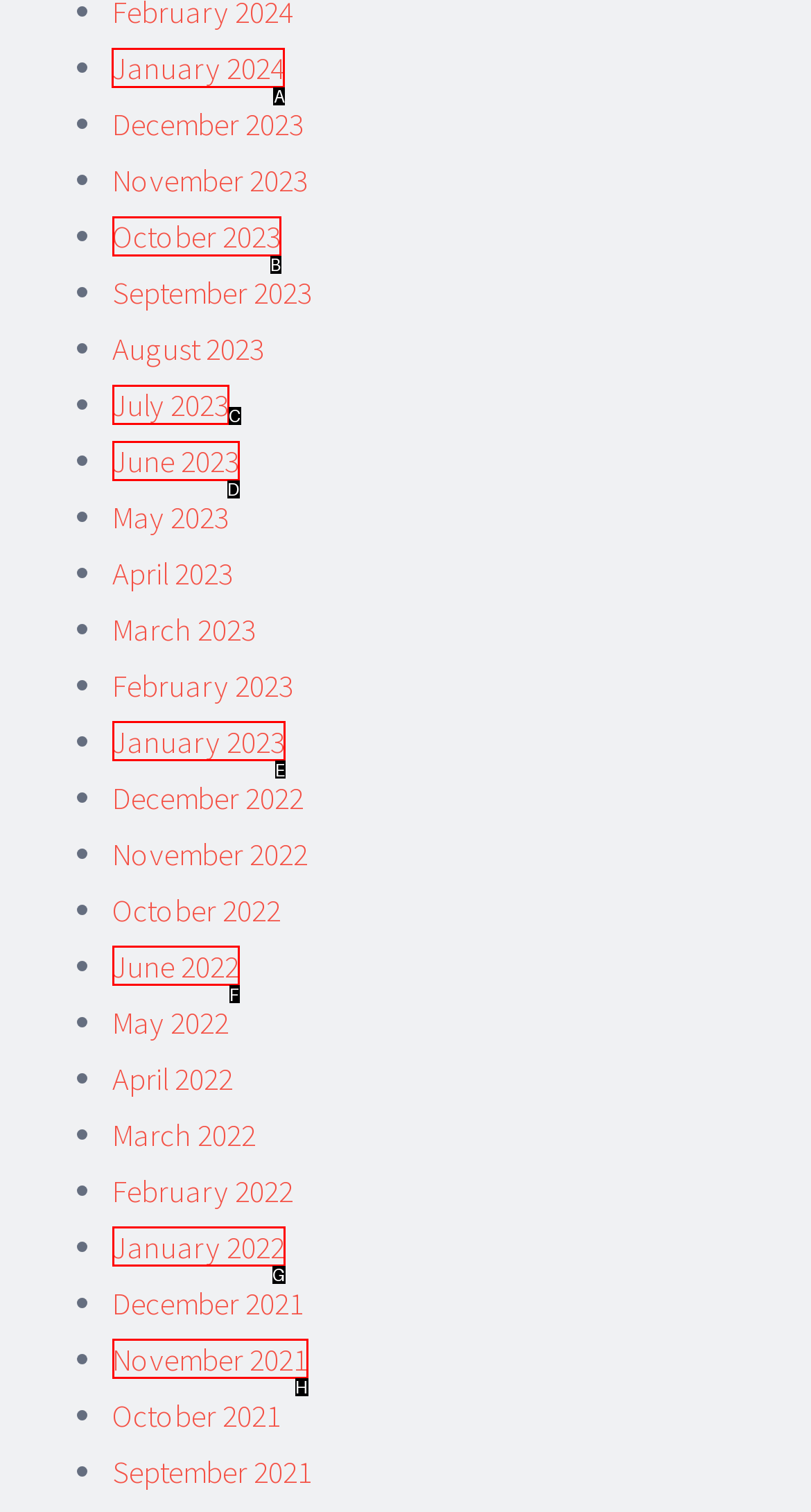Identify the correct UI element to click for the following task: View January 2024 Choose the option's letter based on the given choices.

A